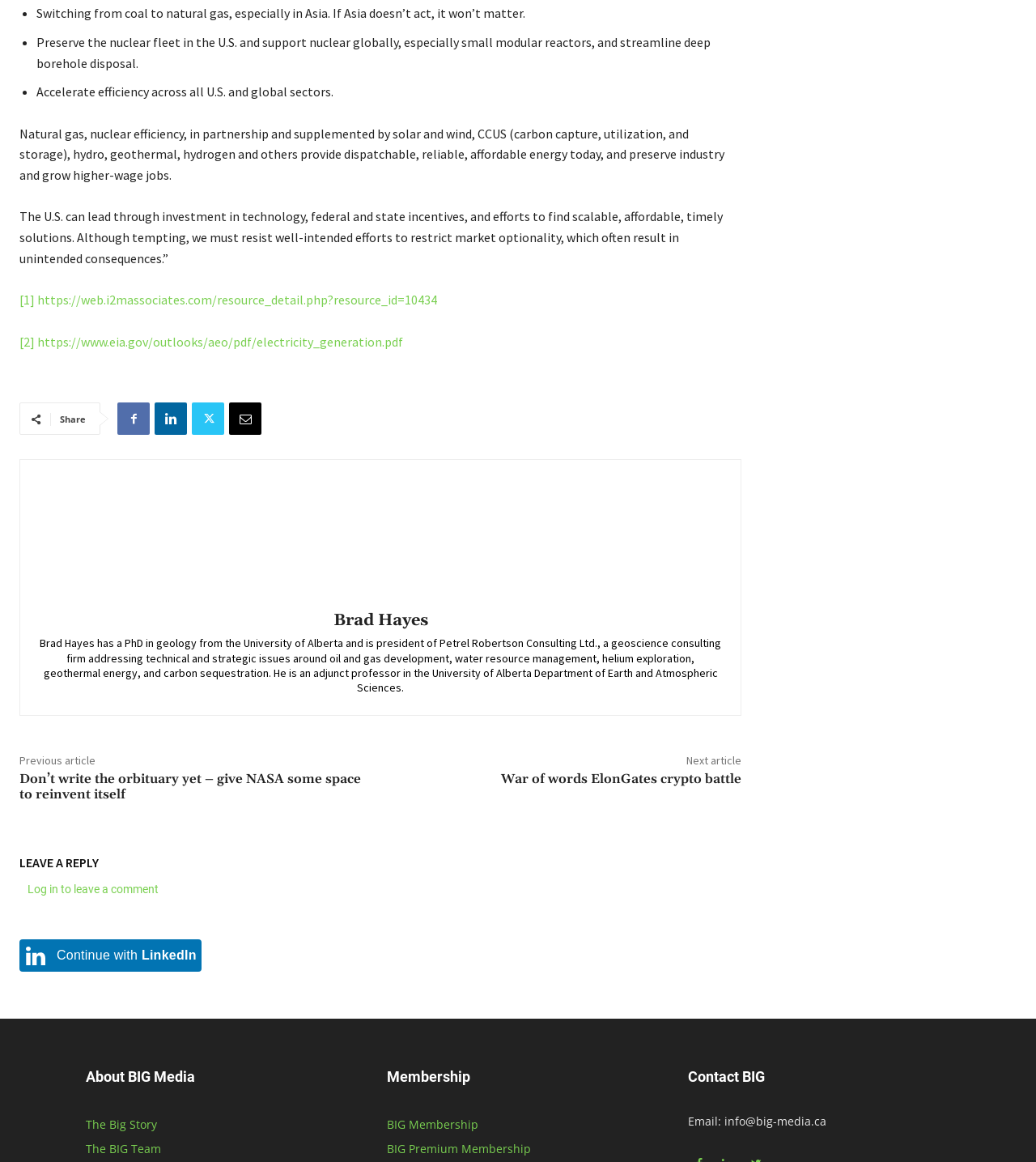Locate the bounding box coordinates of the UI element described by: "The Big Story". Provide the coordinates as four float numbers between 0 and 1, formatted as [left, top, right, bottom].

[0.083, 0.961, 0.152, 0.974]